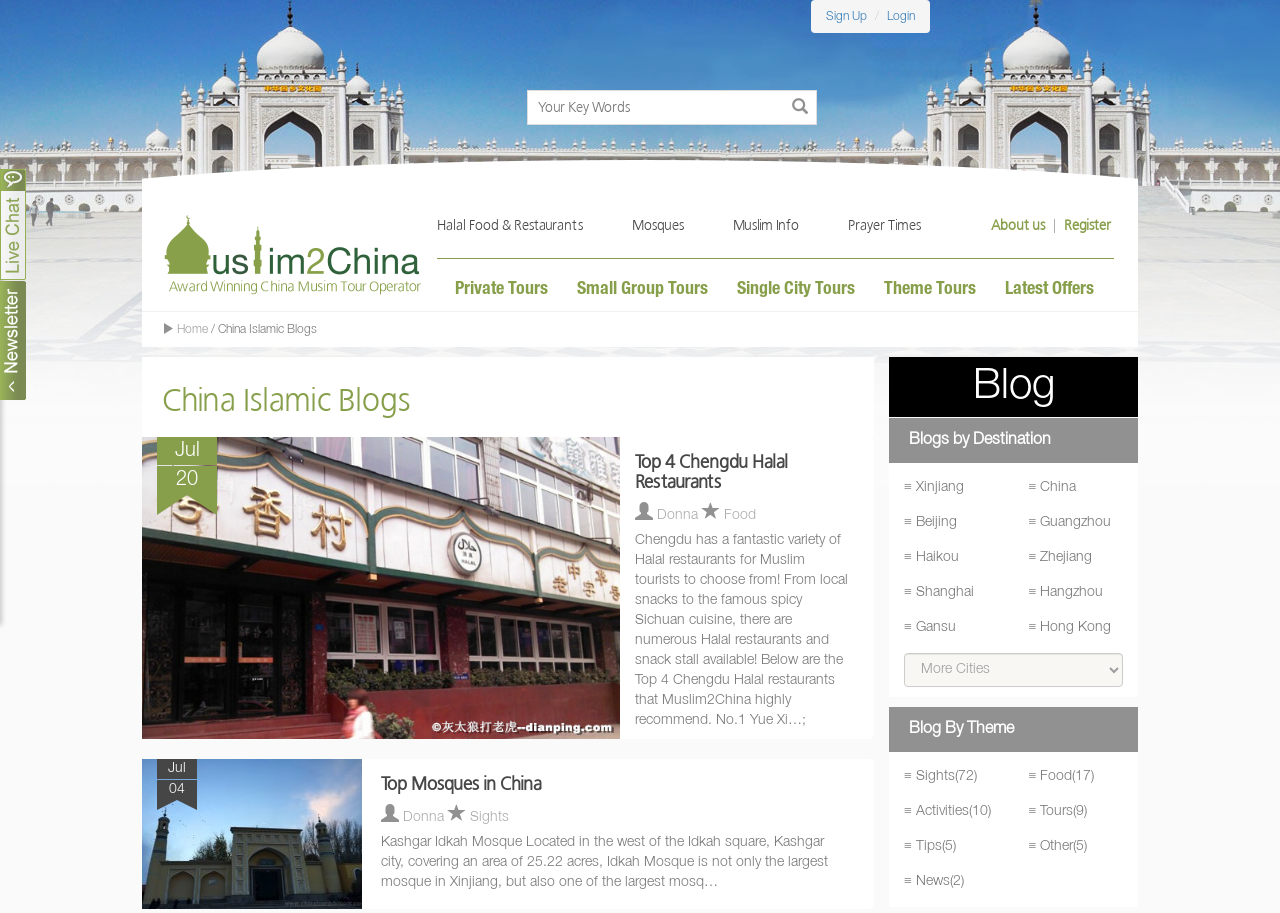Describe all the visual and textual components of the webpage comprehensively.

This webpage is about China Islamic Blogs and travel guides for Muslims. At the top, there are links to "Sign Up" and "Login" on the right side, and a search bar with a button on the left side. Below the search bar, there are several links to different categories, including "Halal Food & Restaurants", "Mosques", "Muslim Info", "Prayer Times", and "About us".

On the left side, there is a menu with links to "Home", "Private Tours", "Small Group Tours", "Single City Tours", "Theme Tours", and "Latest Offers". Below the menu, there is a heading "China Islamic Blogs" followed by two images with headings "Top 4 Chengdu Halal Restaurants" and "Top Mosques in China".

On the right side, there are two sections with links to different blog categories. The first section has links to blogs by destination, including "Xinjiang", "China", "Beijing", and others. The second section has links to blogs by theme, including "Sights", "Food", "Activities", "Tours", "Tips", "Other", and "News".

At the bottom of the page, there is a combobox that allows users to select an option from a dropdown menu. Overall, the webpage provides a wealth of information and resources for Muslims traveling to China, including travel guides, halal food options, and prayer times.